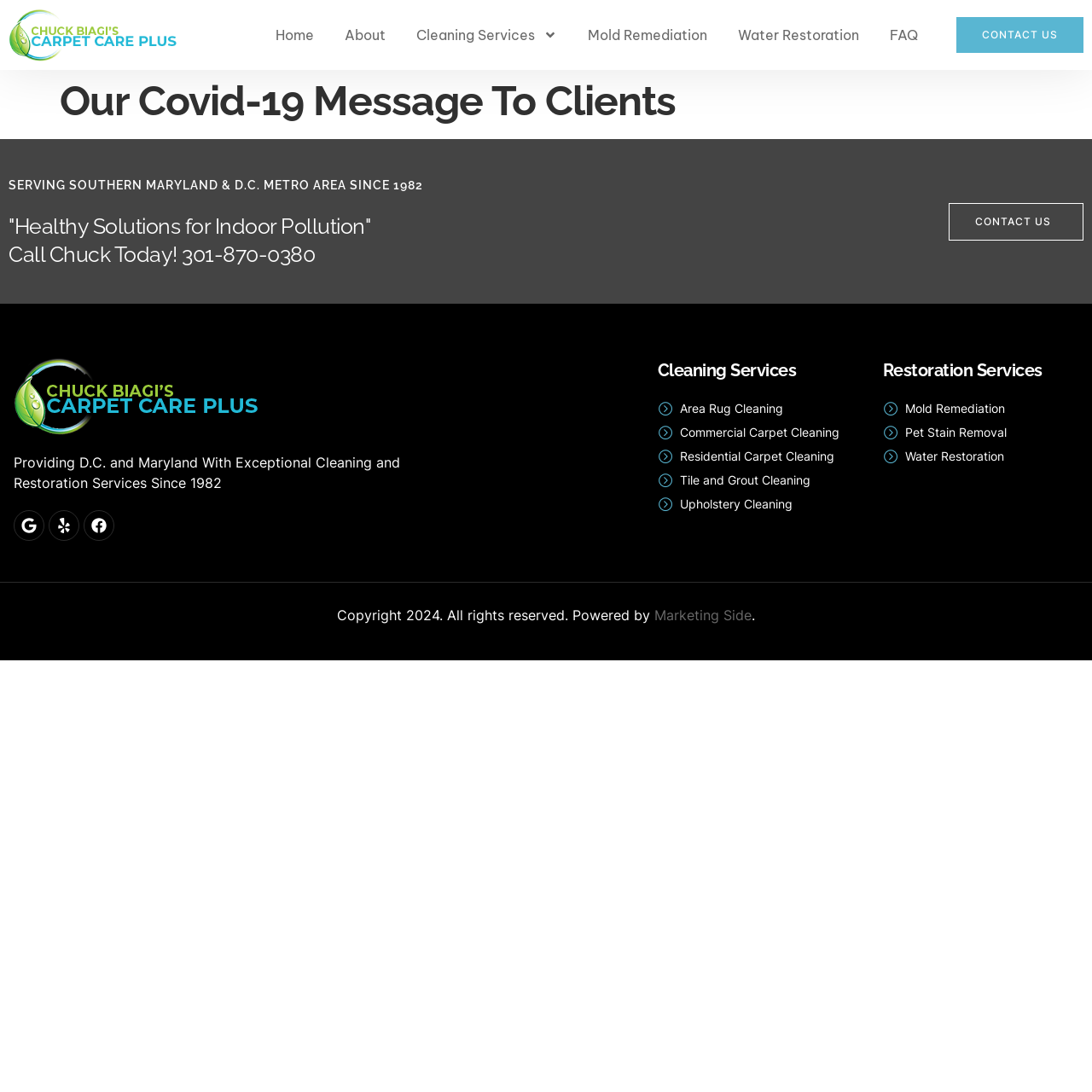Find the bounding box coordinates of the area that needs to be clicked in order to achieve the following instruction: "Click Mold Remediation". The coordinates should be specified as four float numbers between 0 and 1, i.e., [left, top, right, bottom].

[0.809, 0.366, 0.984, 0.382]